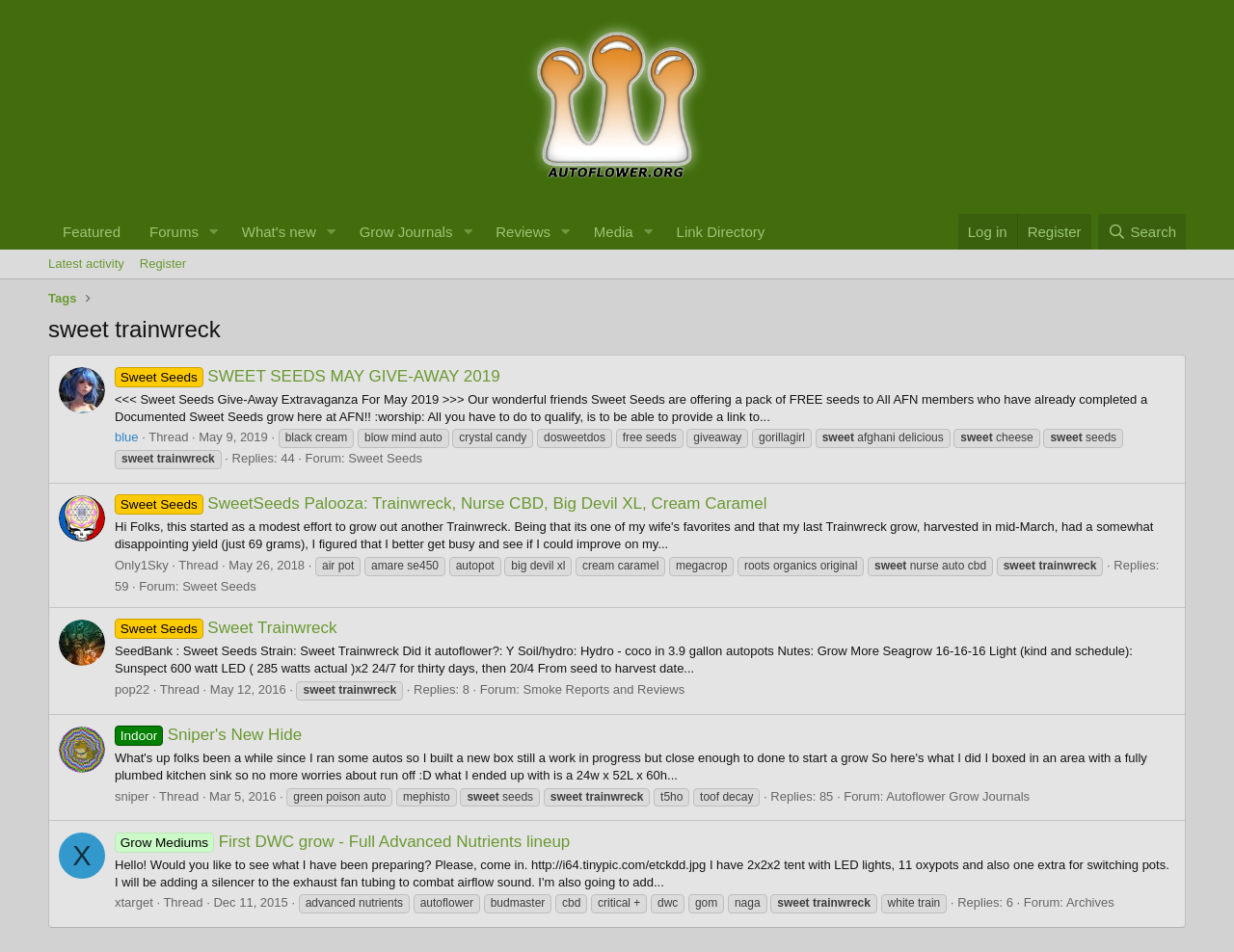Highlight the bounding box coordinates of the element that should be clicked to carry out the following instruction: "Click on the 'Log in' link". The coordinates must be given as four float numbers ranging from 0 to 1, i.e., [left, top, right, bottom].

[0.776, 0.225, 0.824, 0.262]